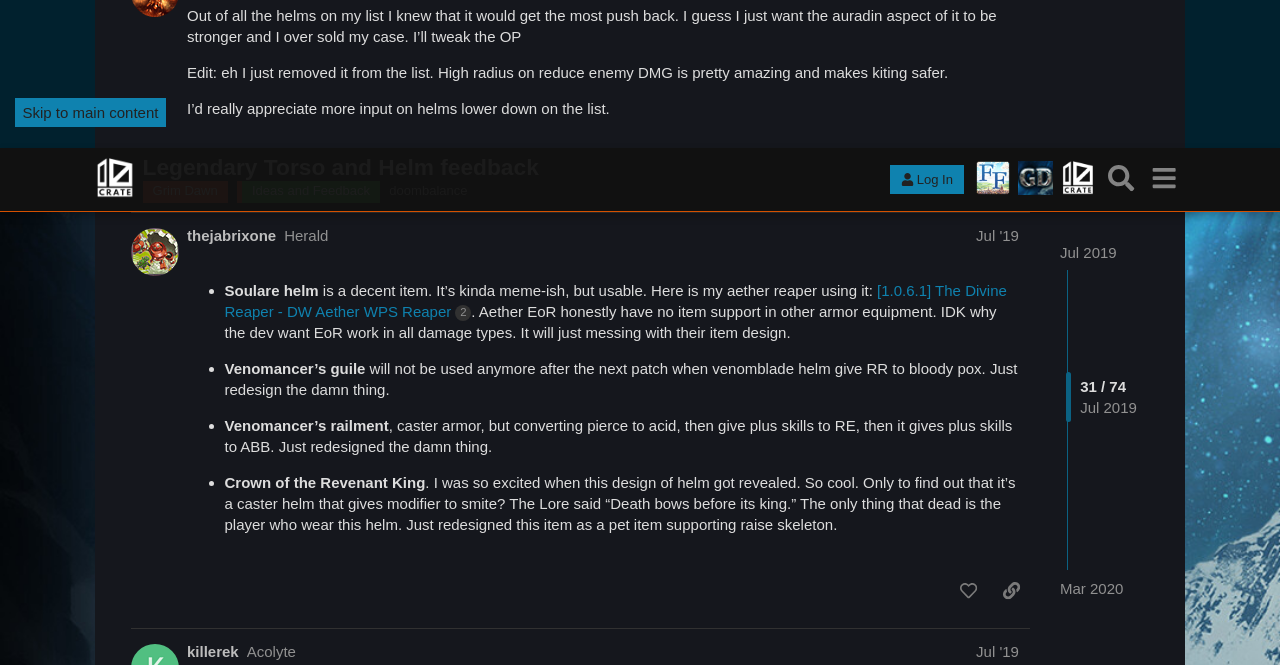Find the bounding box coordinates of the clickable region needed to perform the following instruction: "View post edit history". The coordinates should be provided as four float numbers between 0 and 1, i.e., [left, top, right, bottom].

[0.726, 0.033, 0.757, 0.058]